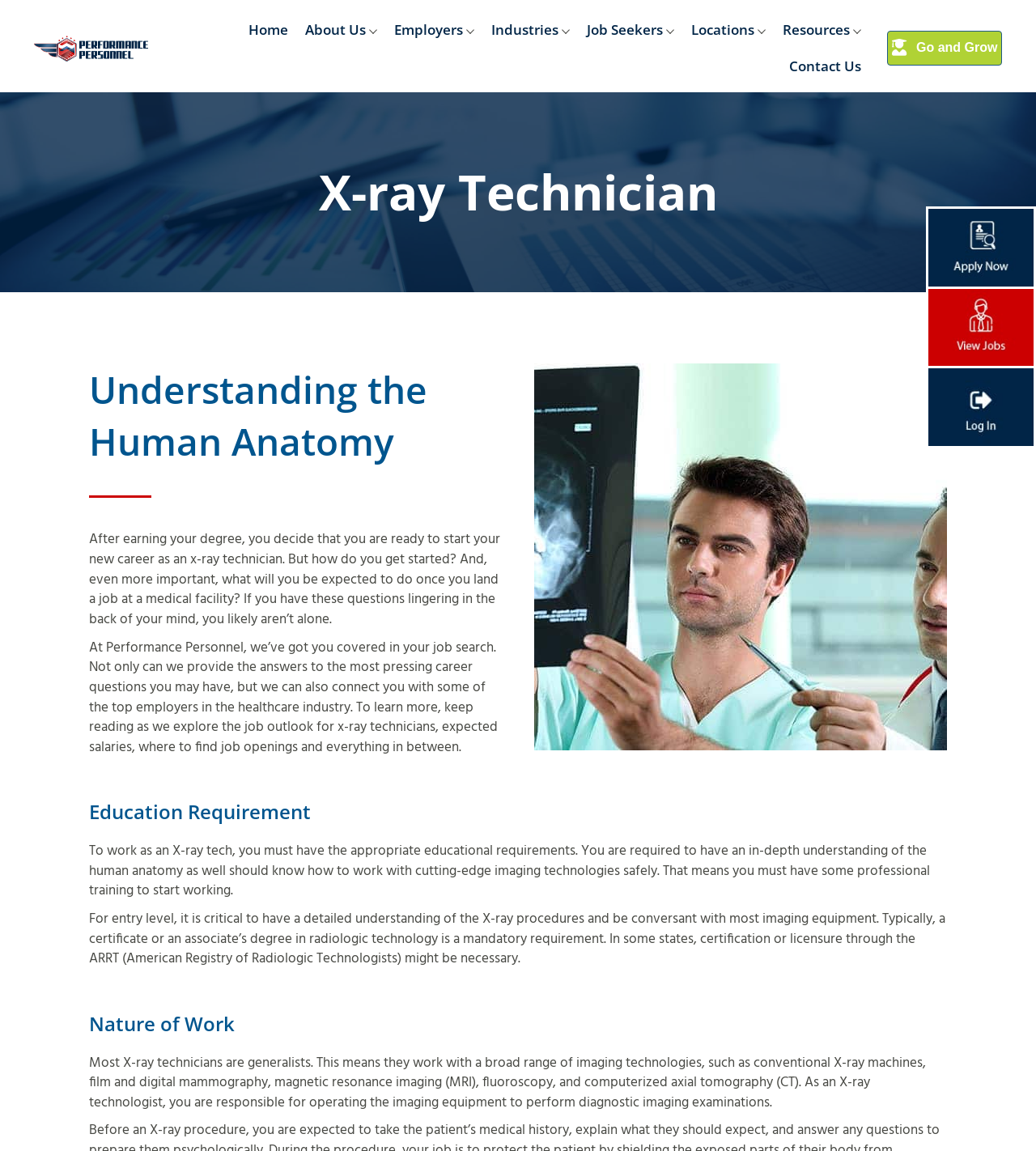Given the element description: "Go and Grow", predict the bounding box coordinates of this UI element. The coordinates must be four float numbers between 0 and 1, given as [left, top, right, bottom].

[0.856, 0.027, 0.968, 0.057]